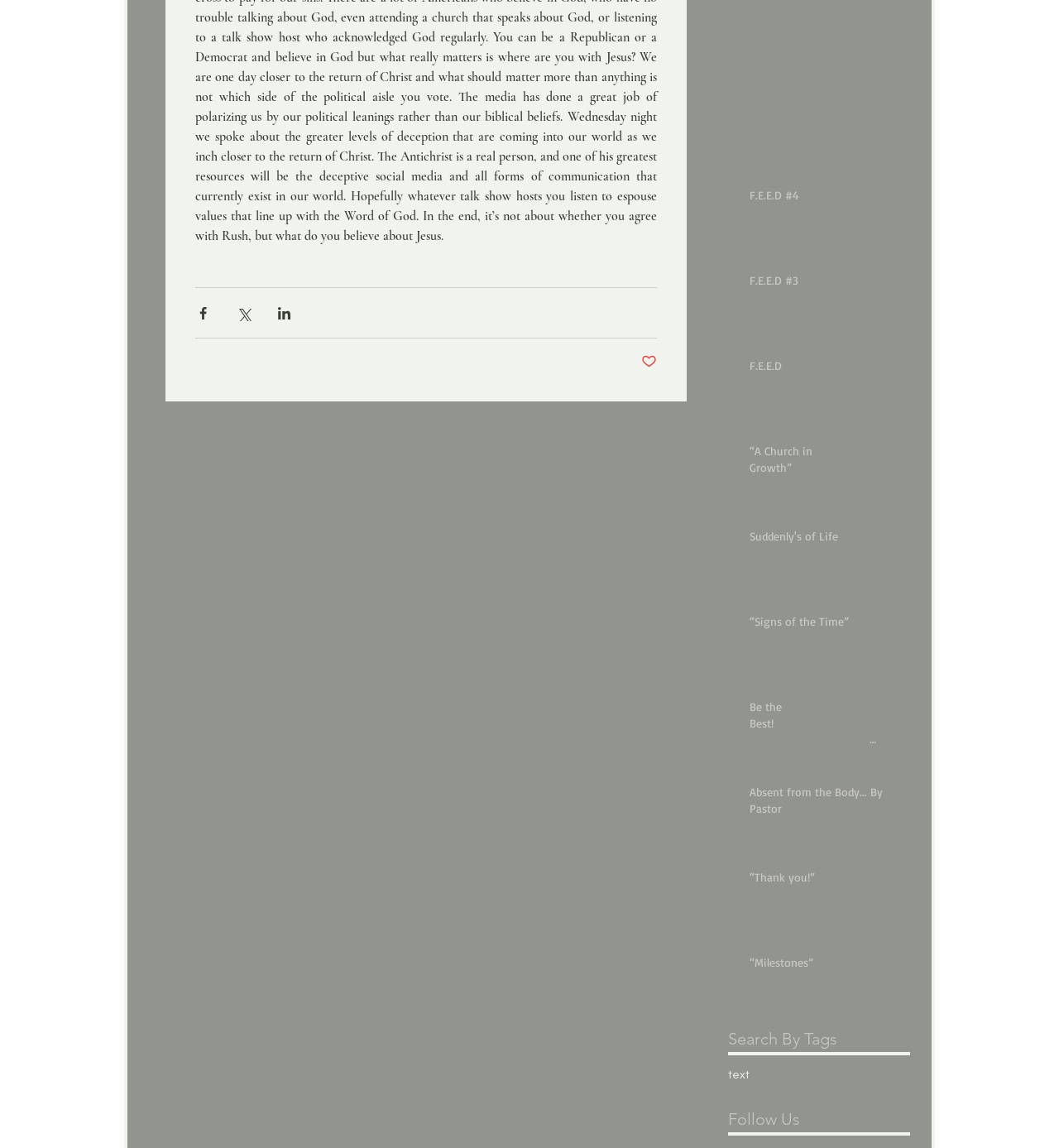What is the purpose of the 'Post not marked as liked' button?
Please answer the question with as much detail and depth as you can.

The 'Post not marked as liked' button is likely used to mark a post as liked, as it is a common functionality in social media and blogging platforms.